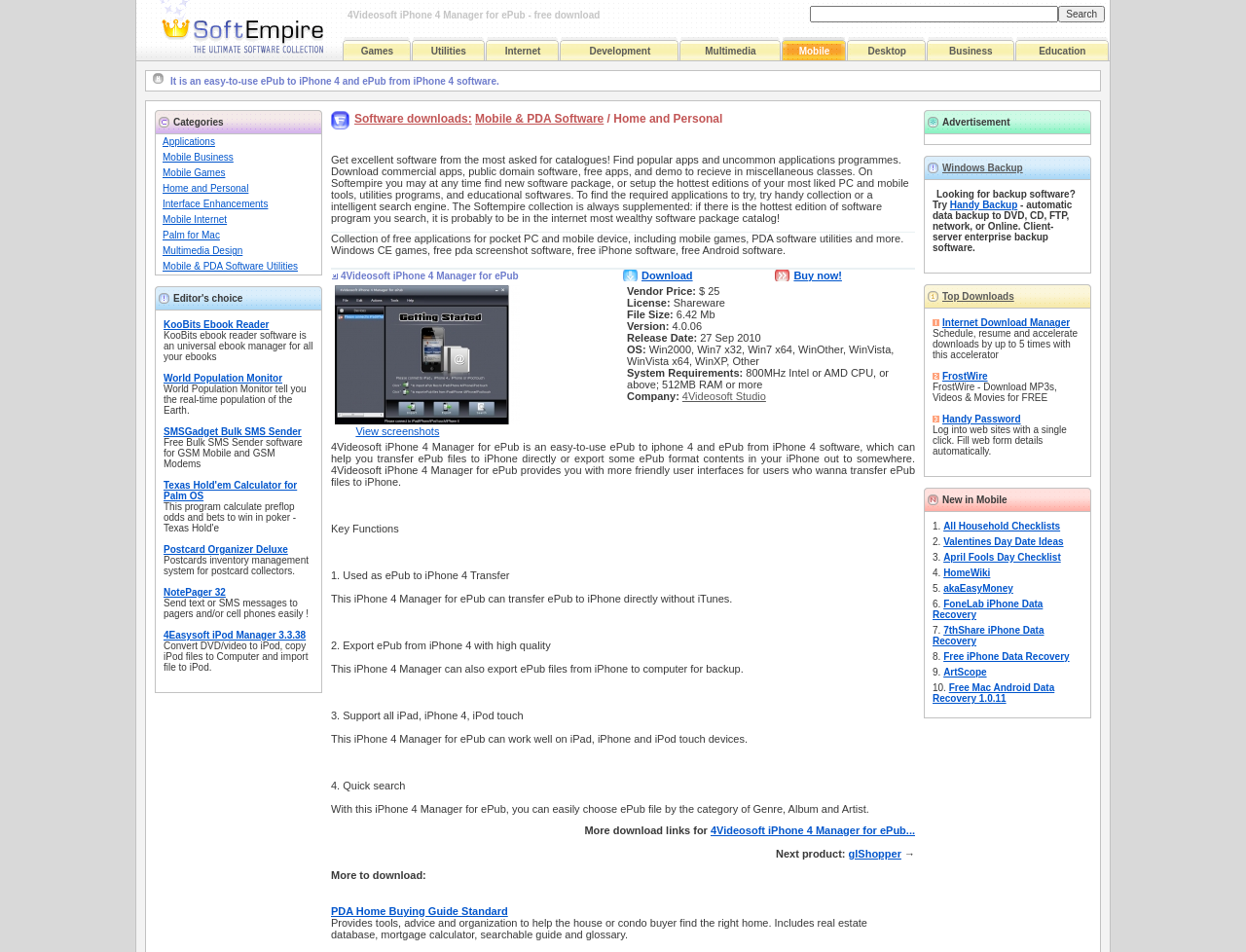What is the purpose of the 'Games' link?
Please ensure your answer to the question is detailed and covers all necessary aspects.

The 'Games' link on the webpage is likely to redirect users to a page that lists games-related software or content, allowing users to explore and find games-related resources.